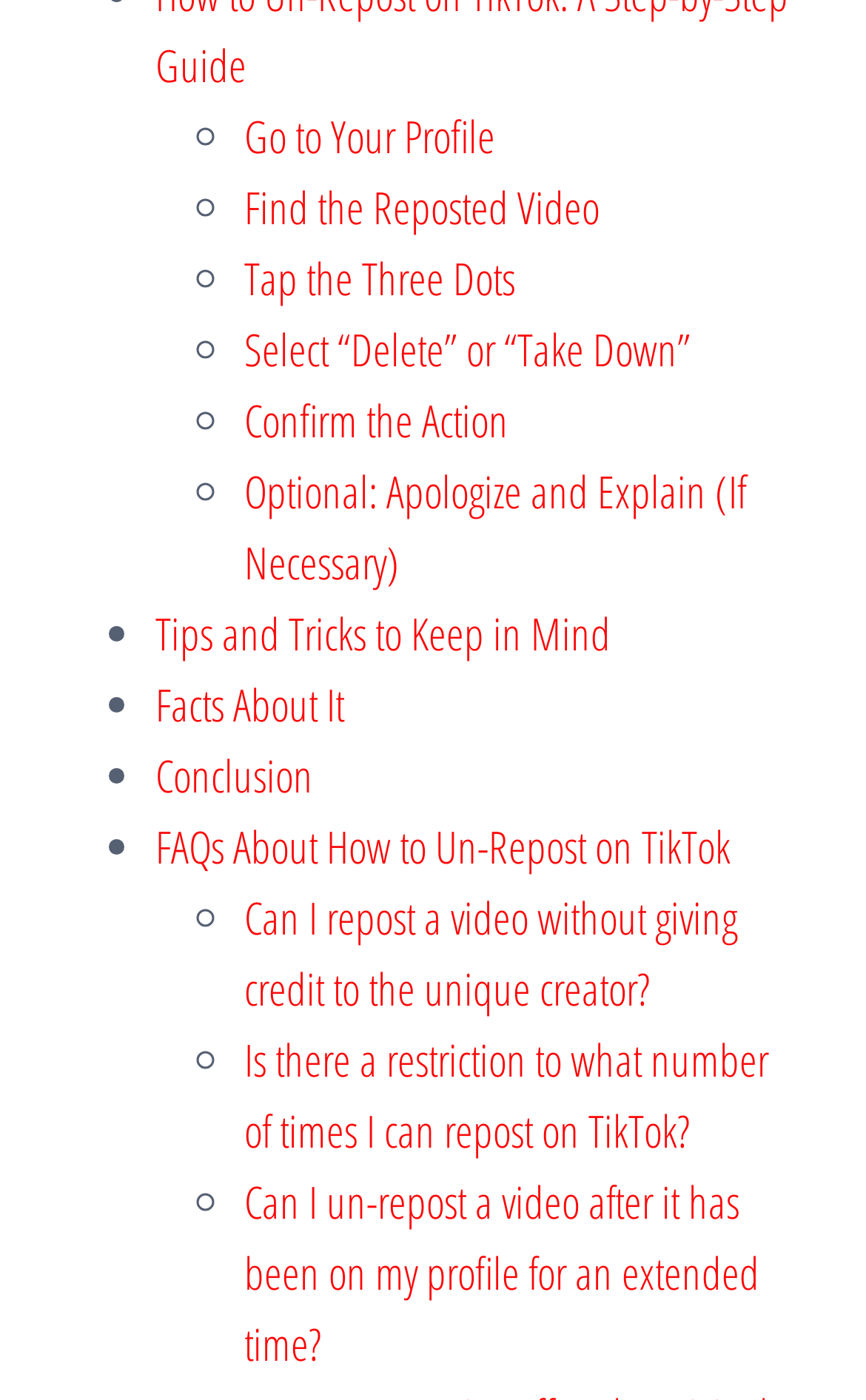Could you locate the bounding box coordinates for the section that should be clicked to accomplish this task: "Tap the Three Dots".

[0.282, 0.178, 0.595, 0.22]